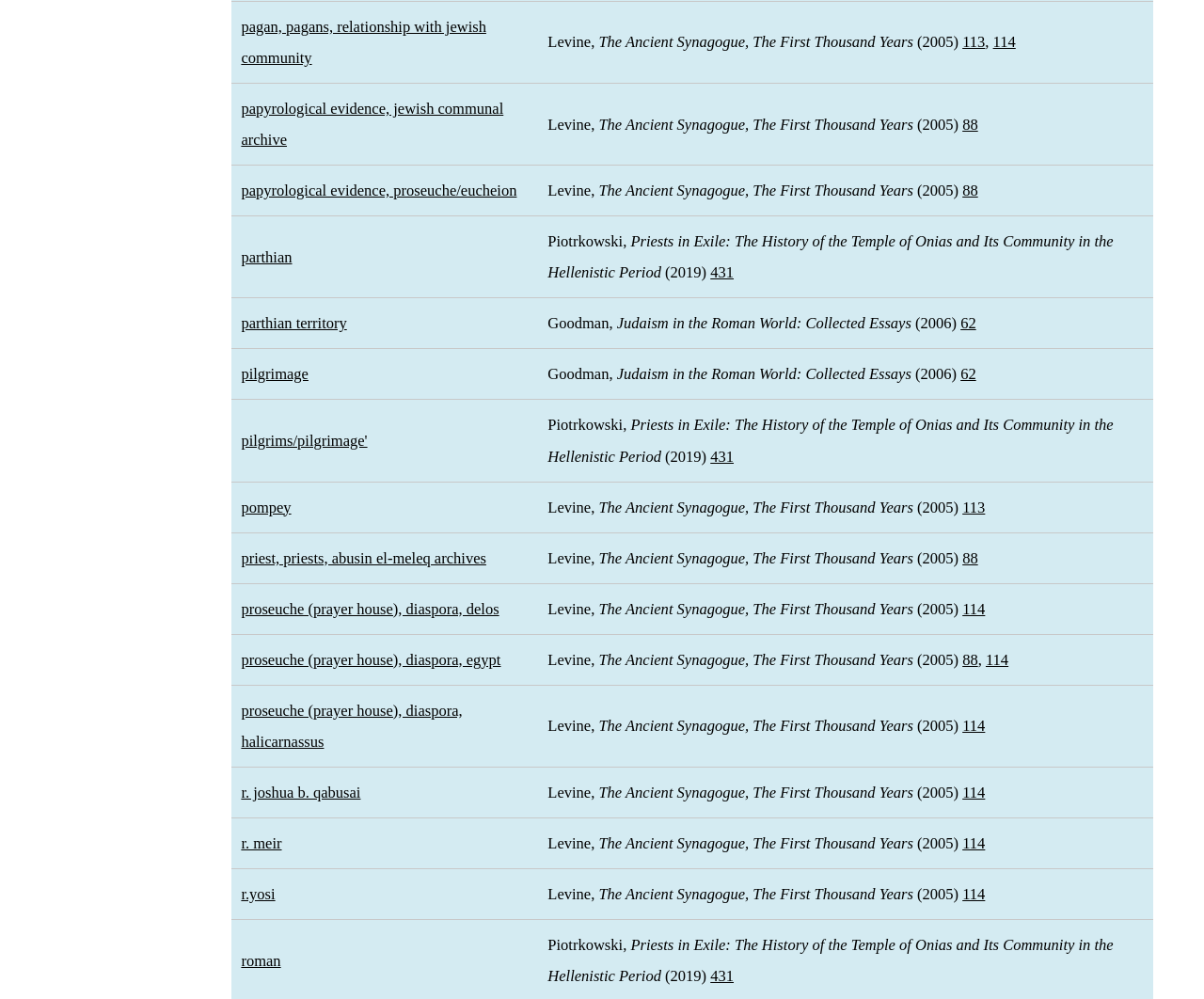Determine the bounding box coordinates of the clickable element necessary to fulfill the instruction: "read about parthian". Provide the coordinates as four float numbers within the 0 to 1 range, i.e., [left, top, right, bottom].

[0.2, 0.248, 0.243, 0.266]